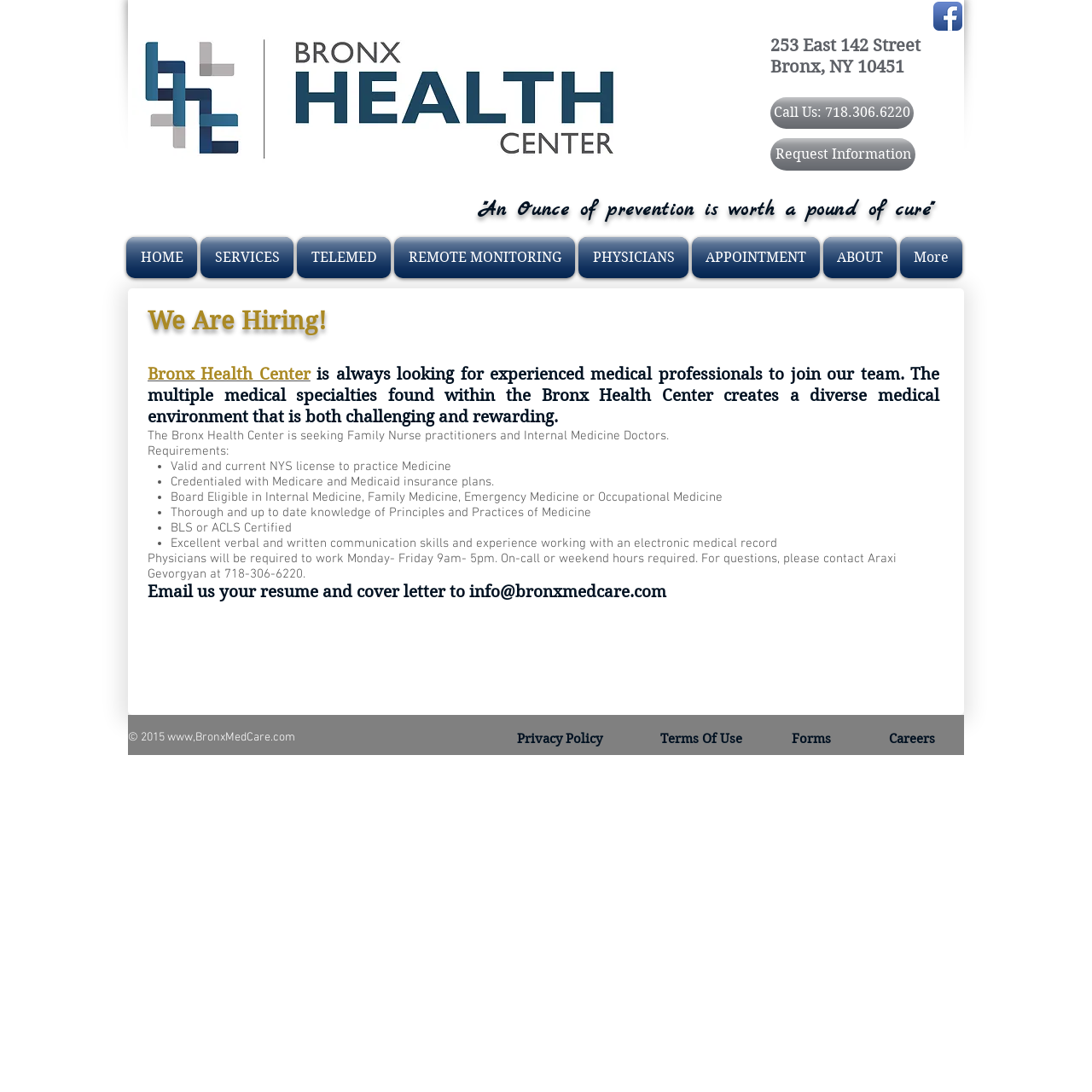Provide an in-depth caption for the elements present on the webpage.

This webpage is about careers at Bronx Health Center, a medical facility. At the top left corner, there is a logo of BHC, accompanied by a social media bar with a Facebook icon on the top right corner. Below the logo, there is a heading with the address of the facility, followed by a phone number and a "Request Information" link.

On the left side of the page, there is a navigation menu with links to different sections of the website, including "HOME", "SERVICES", "TELEMED", "REMOTE MONITORING", "PHYSICIANS", "APPOINTMENT", "ABOUT", and "More".

The main content of the page is about job opportunities at Bronx Health Center. There is a heading "We Are Hiring!" followed by a brief description of the facility and the types of medical professionals they are looking for. Below this, there is a list of requirements for the job, including a valid NYS license, credentialing with Medicare and Medicaid, and board eligibility in certain medical fields.

The page also provides information about the work schedule and benefits, as well as contact information for submitting resumes and cover letters. At the bottom of the page, there is a copyright notice, followed by links to "Privacy Policy", "Terms Of Use", "Forms", and "Careers".